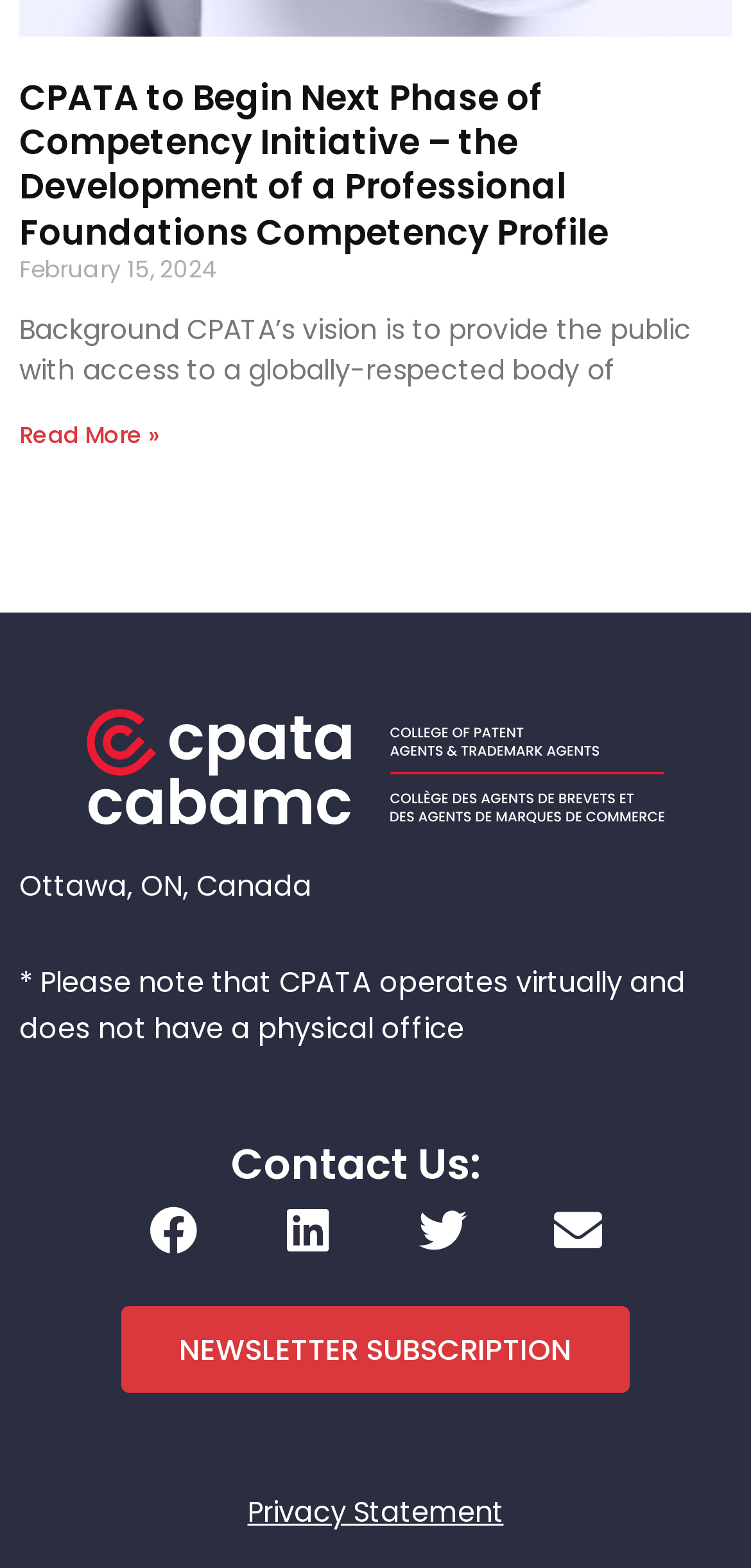Please identify the bounding box coordinates of the element's region that I should click in order to complete the following instruction: "Subscribe to the newsletter". The bounding box coordinates consist of four float numbers between 0 and 1, i.e., [left, top, right, bottom].

[0.162, 0.833, 0.838, 0.889]